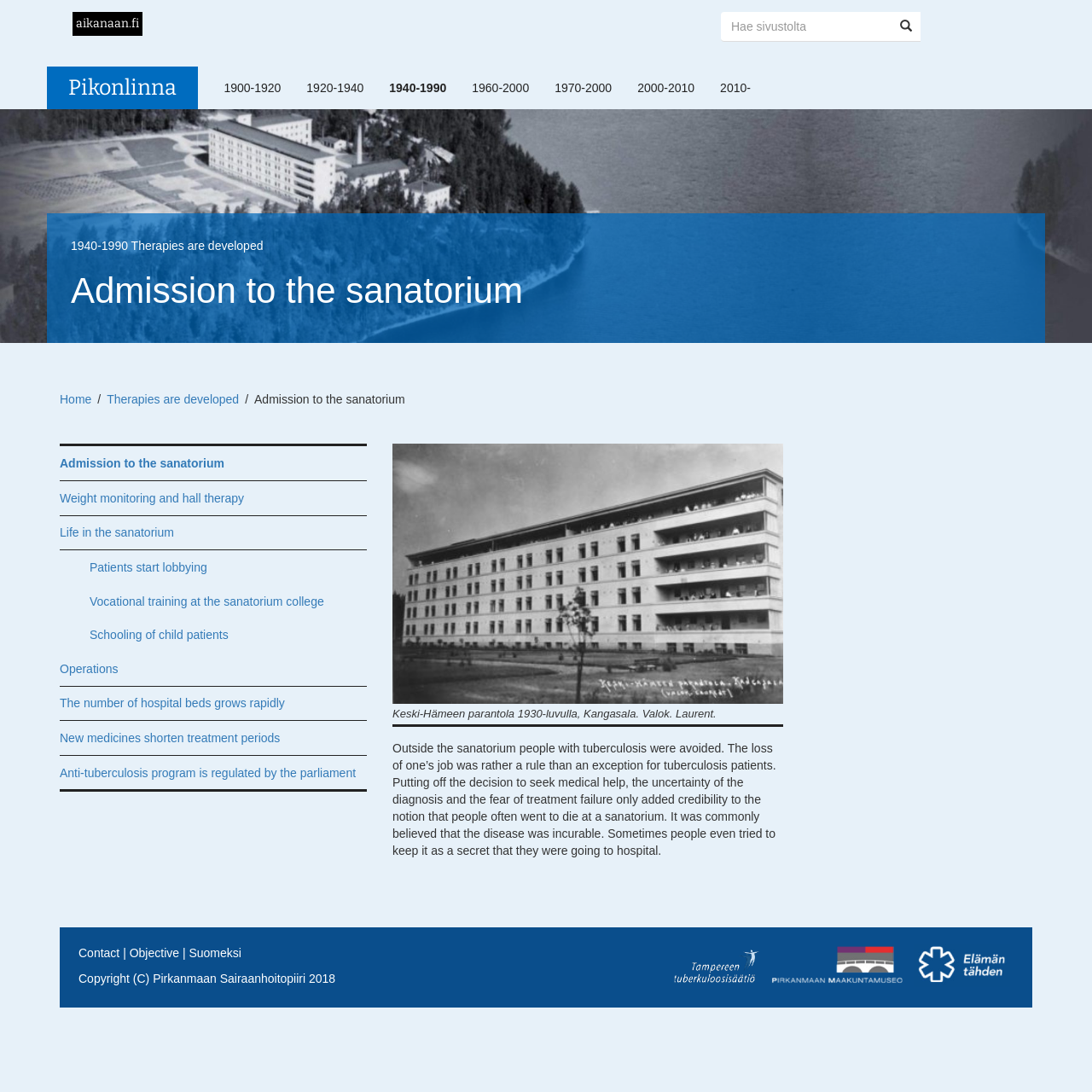Provide the bounding box coordinates for the specified HTML element described in this description: "Objective". The coordinates should be four float numbers ranging from 0 to 1, in the format [left, top, right, bottom].

[0.118, 0.866, 0.164, 0.879]